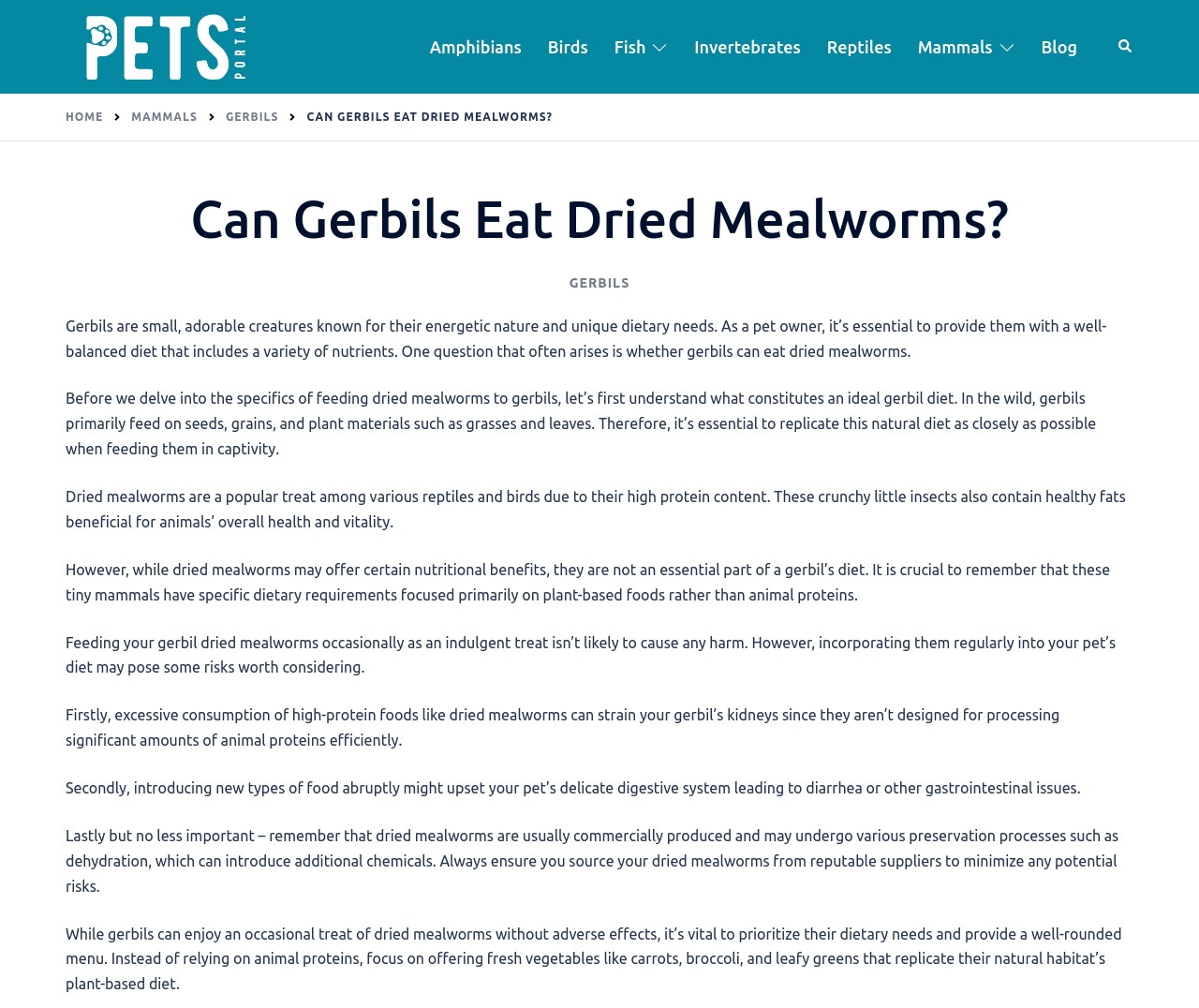Mark the bounding box of the element that matches the following description: "Birds".

[0.457, 0.032, 0.49, 0.061]